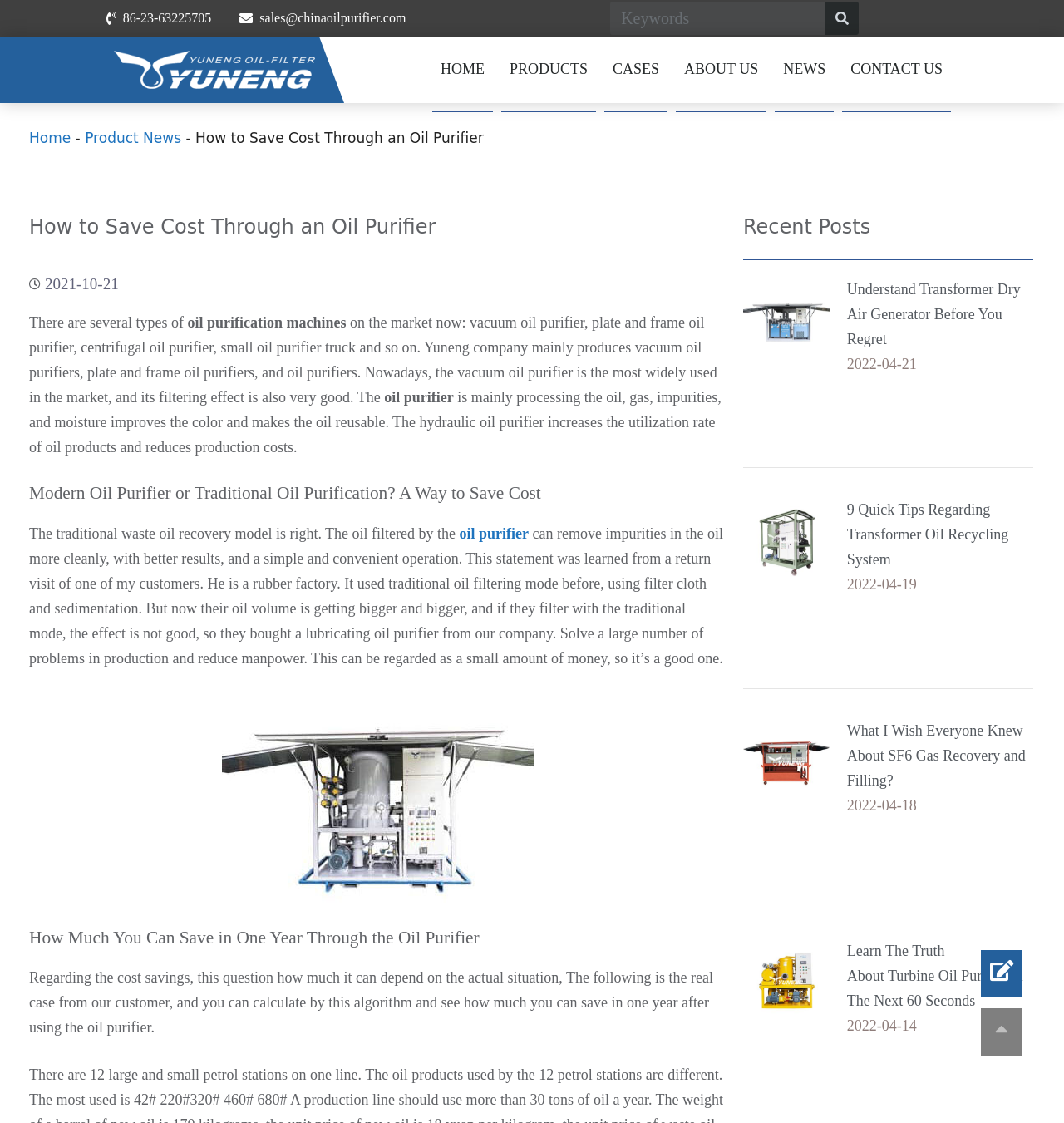Please specify the bounding box coordinates of the clickable region necessary for completing the following instruction: "login". The coordinates must consist of four float numbers between 0 and 1, i.e., [left, top, right, bottom].

None